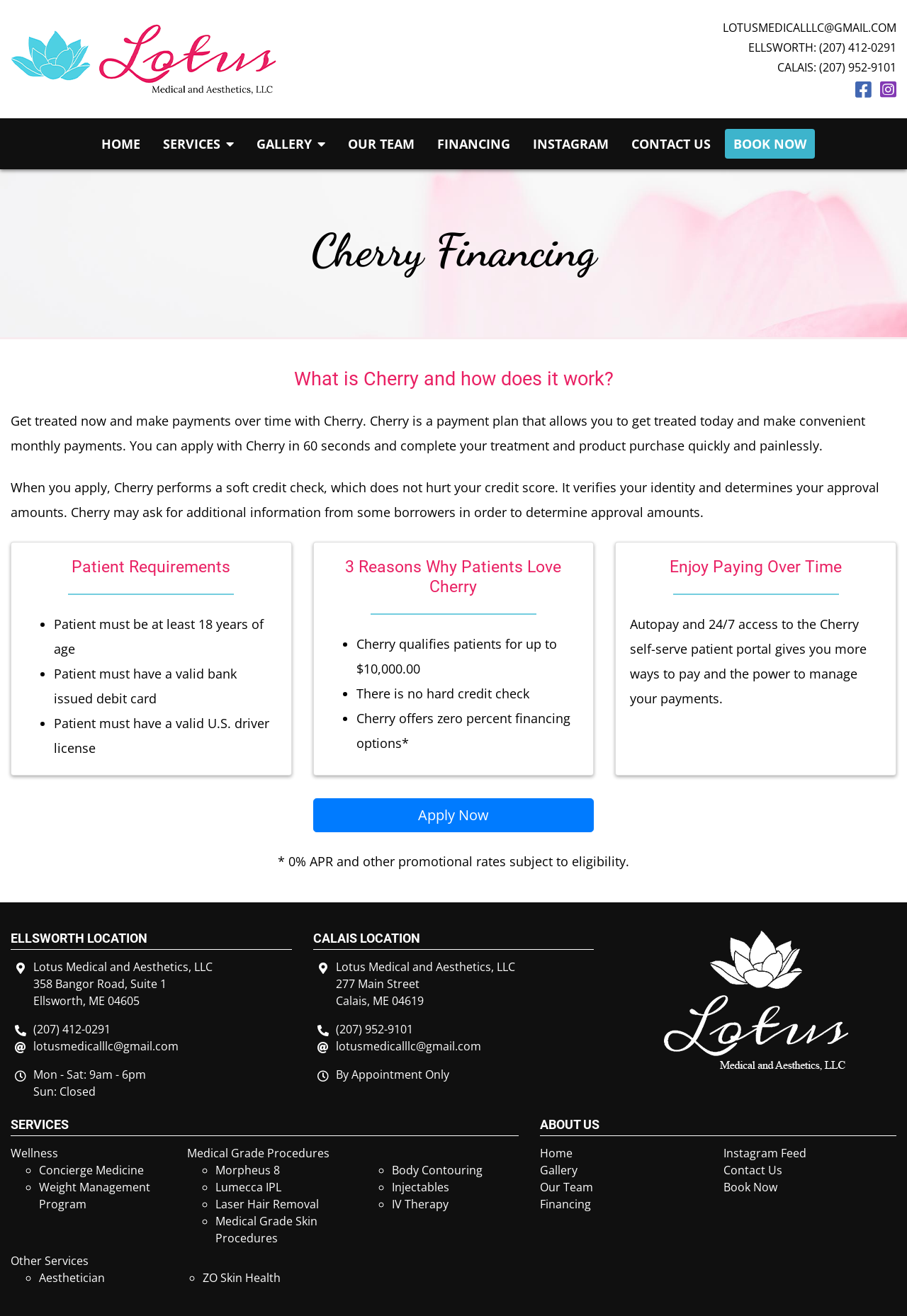Given the description "Medical Grade Skin Procedures", provide the bounding box coordinates of the corresponding UI element.

[0.237, 0.922, 0.35, 0.947]